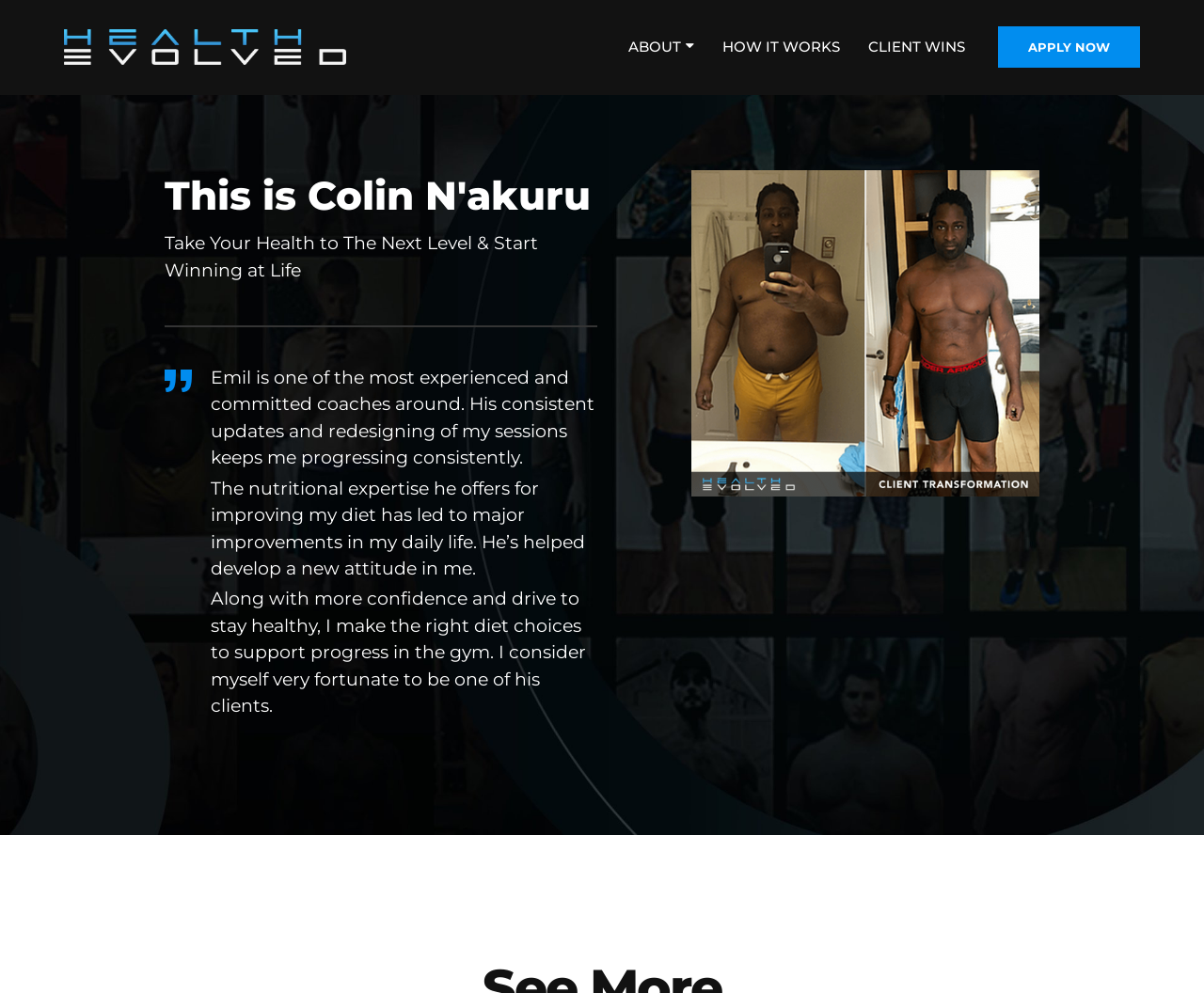Please provide a one-word or phrase answer to the question: 
What is the shape of the logo image?

Rectangle